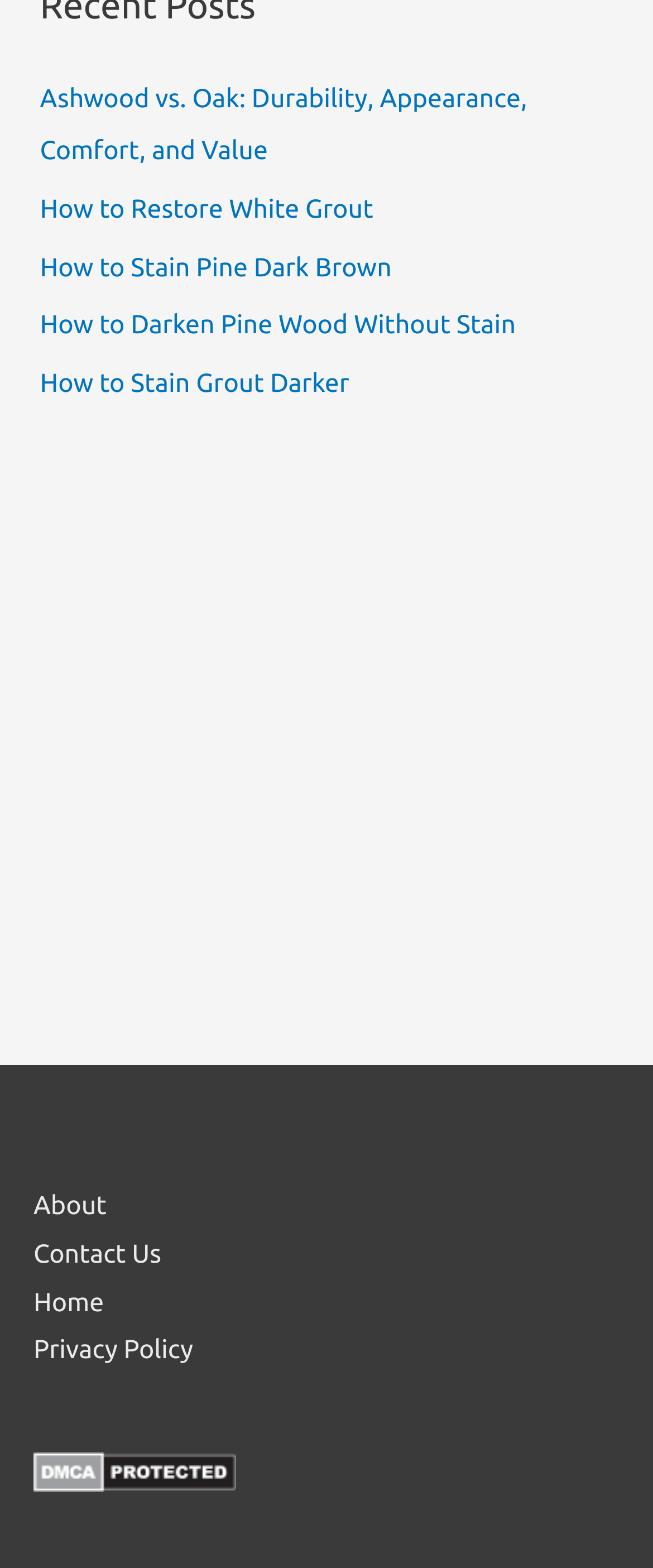Please answer the following question using a single word or phrase: 
Is there an image in the footer section?

Yes